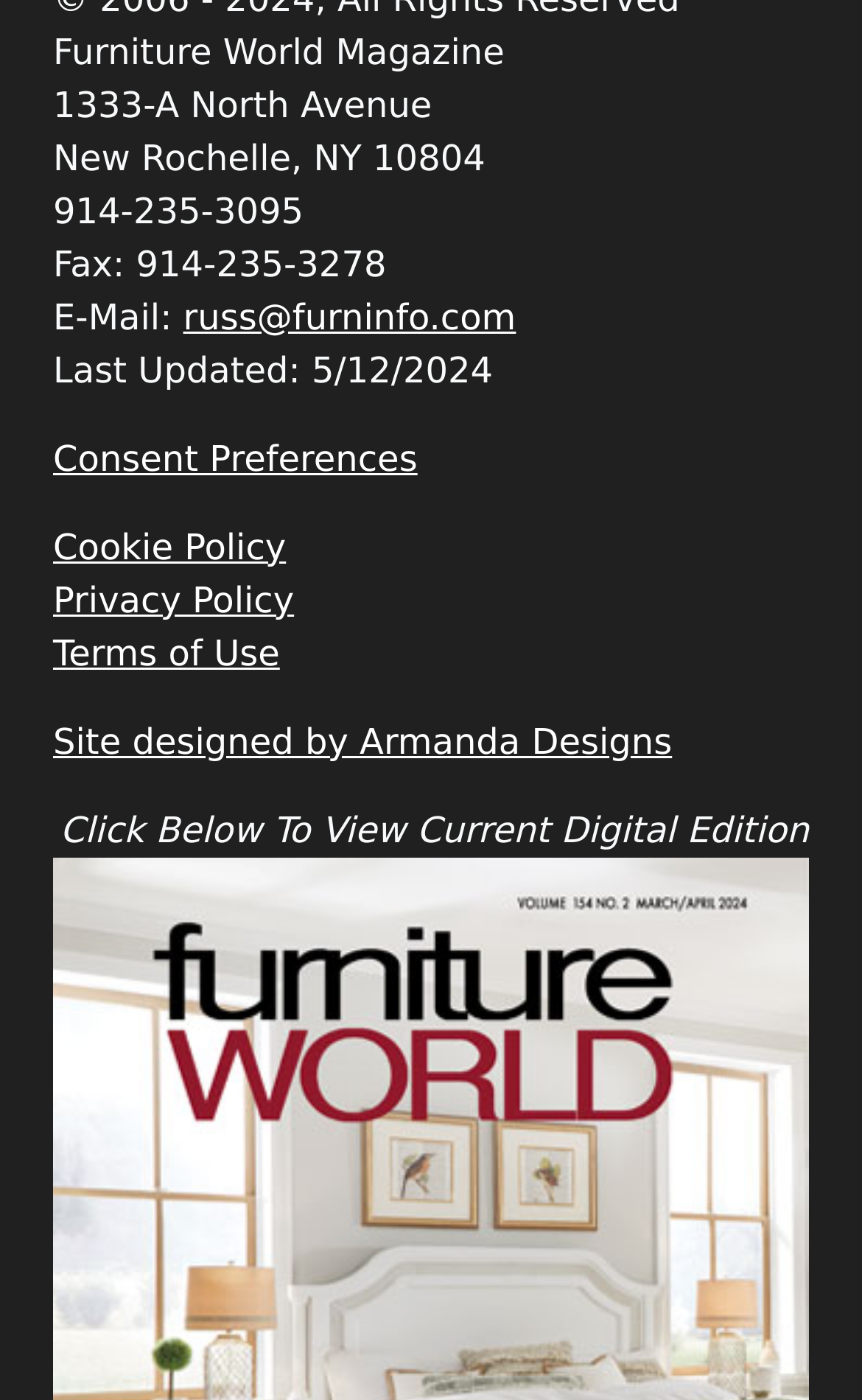Based on the image, provide a detailed response to the question:
When was the webpage last updated?

The last updated date can be found in the bottom section of the webpage, where it is written in a static text element as 'Last Updated: 5/12/2024'.